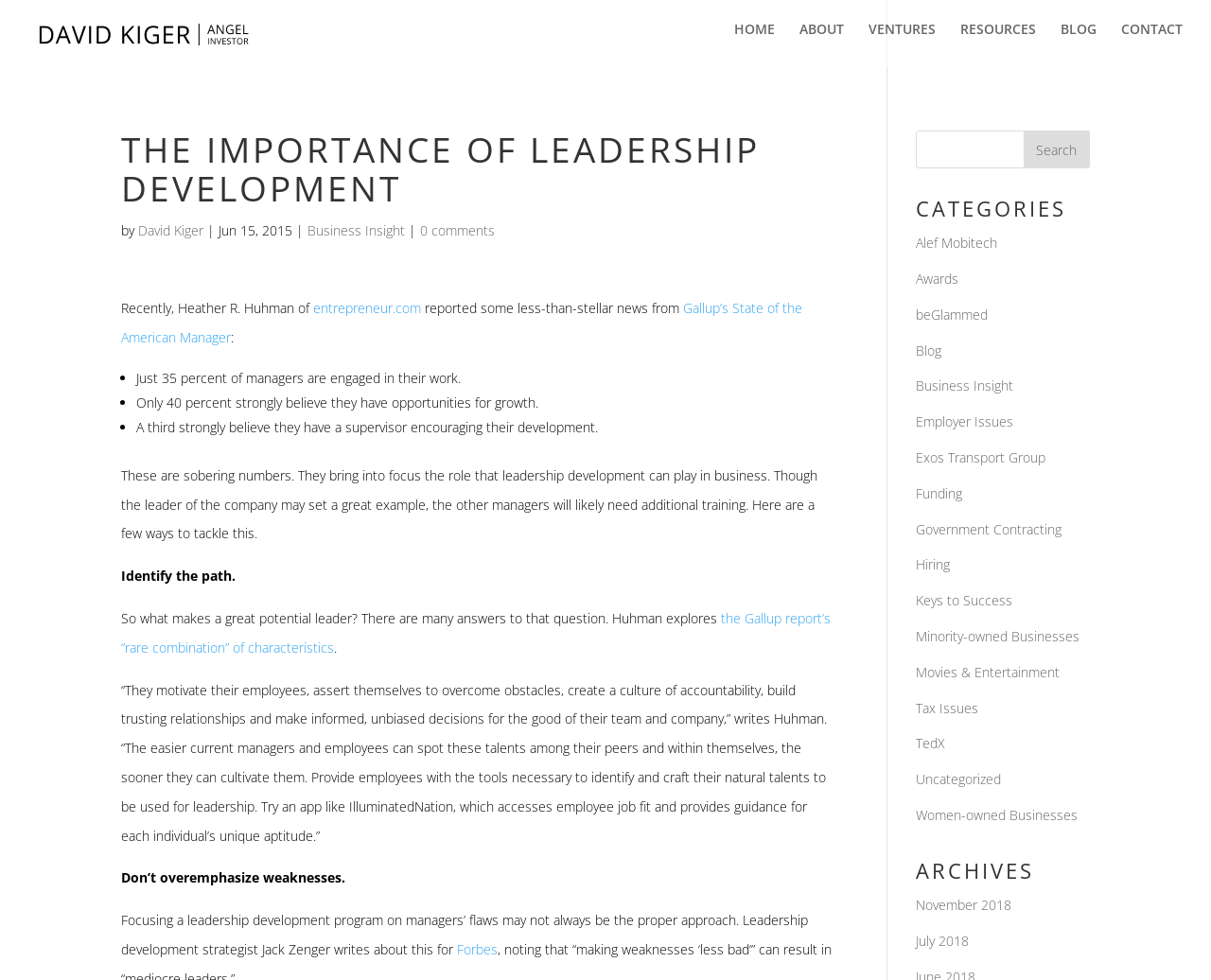Can you specify the bounding box coordinates for the region that should be clicked to fulfill this instruction: "Click the HOME link".

[0.606, 0.032, 0.64, 0.077]